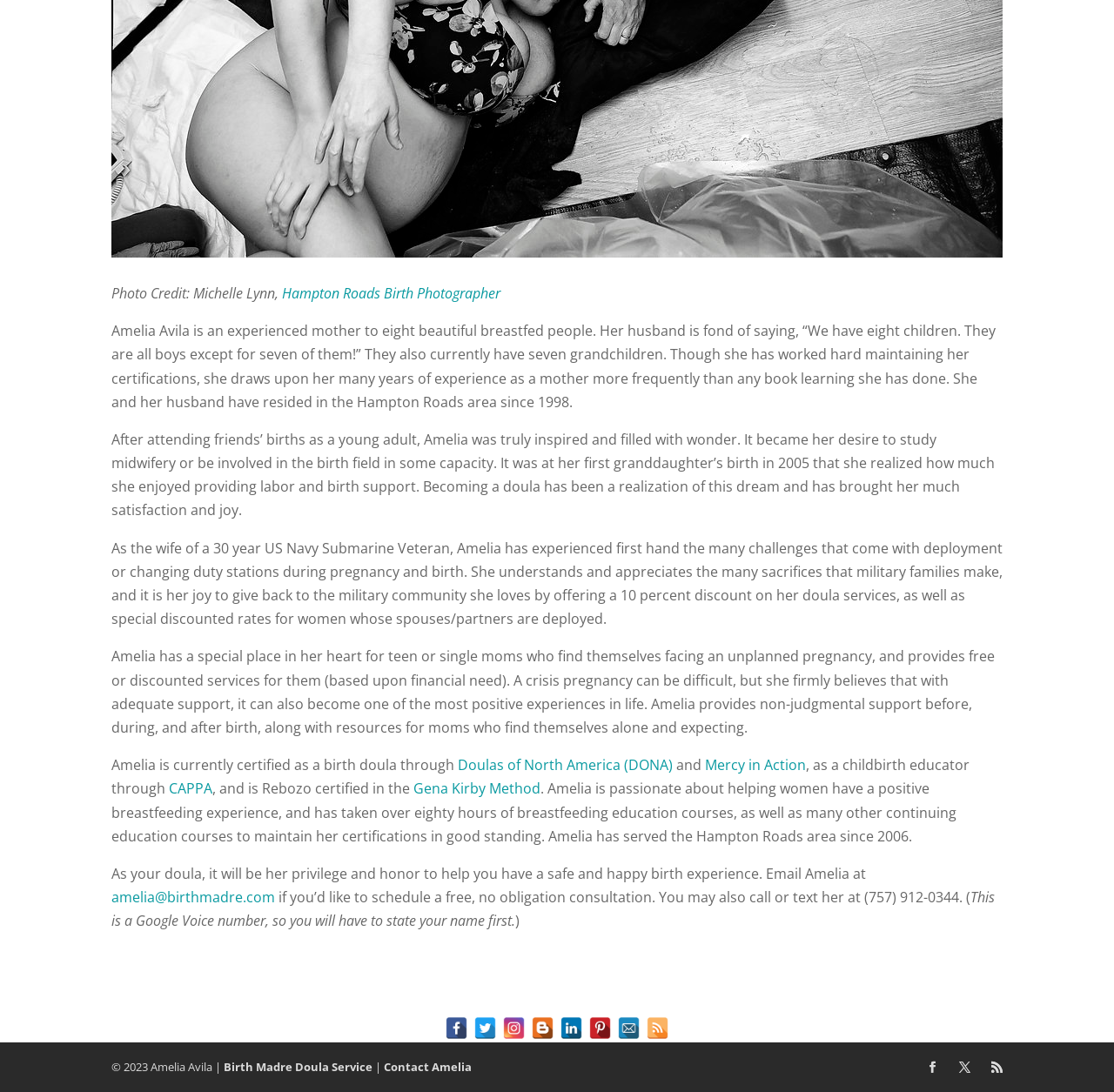Extract the bounding box coordinates for the HTML element that matches this description: "Hampton Roads Birth Photographer". The coordinates should be four float numbers between 0 and 1, i.e., [left, top, right, bottom].

[0.253, 0.26, 0.449, 0.277]